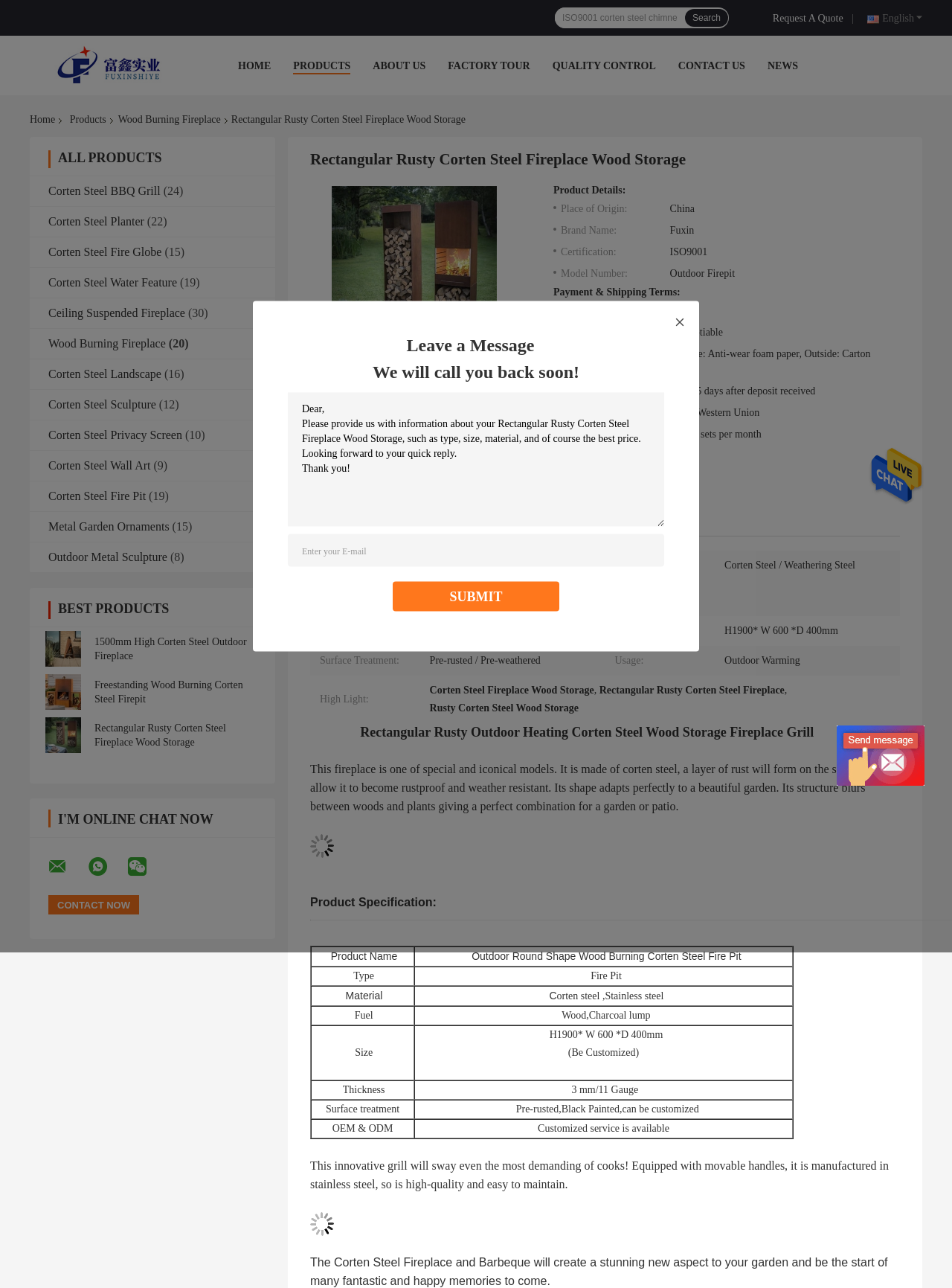Find and indicate the bounding box coordinates of the region you should select to follow the given instruction: "Submit the inquiry form".

[0.472, 0.457, 0.528, 0.469]